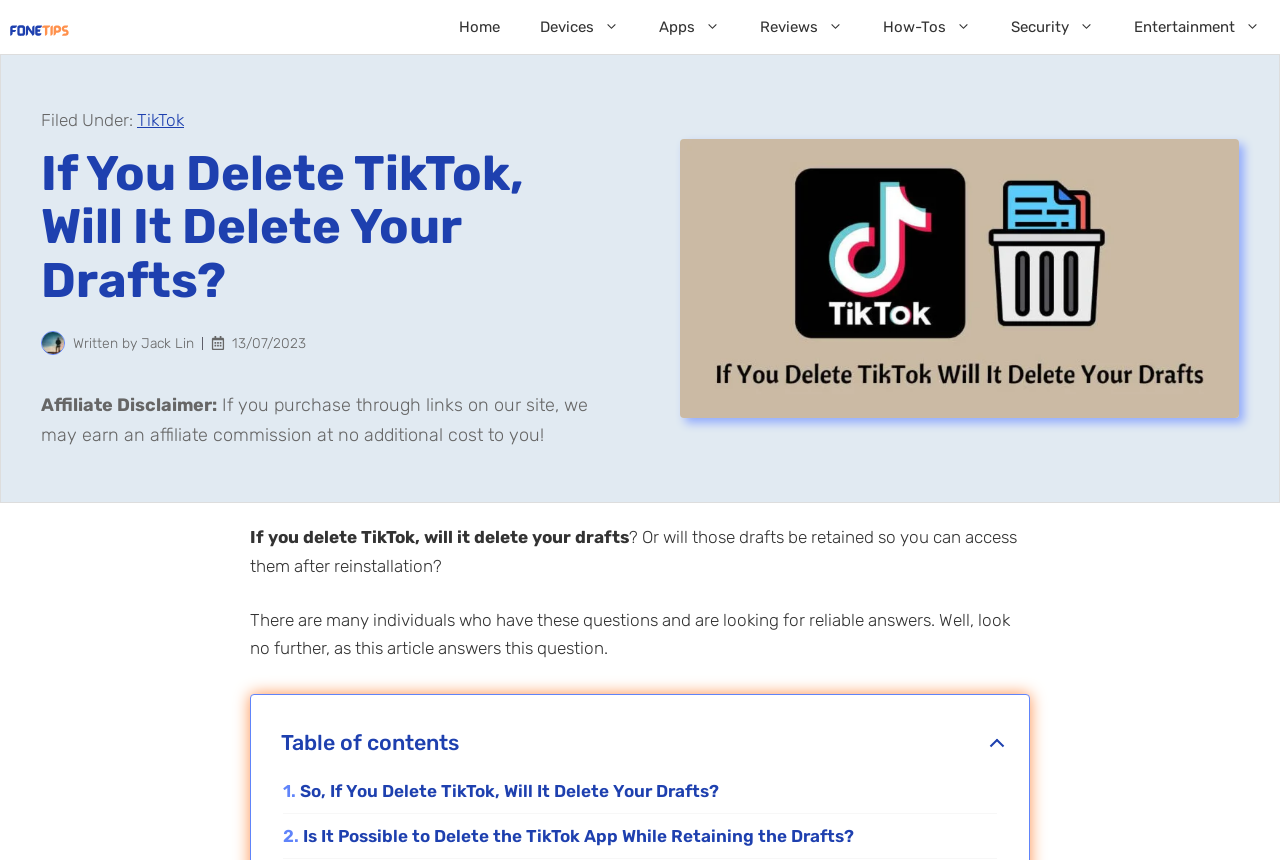Specify the bounding box coordinates of the element's area that should be clicked to execute the given instruction: "Click on the 'Home' link". The coordinates should be four float numbers between 0 and 1, i.e., [left, top, right, bottom].

[0.343, 0.0, 0.406, 0.063]